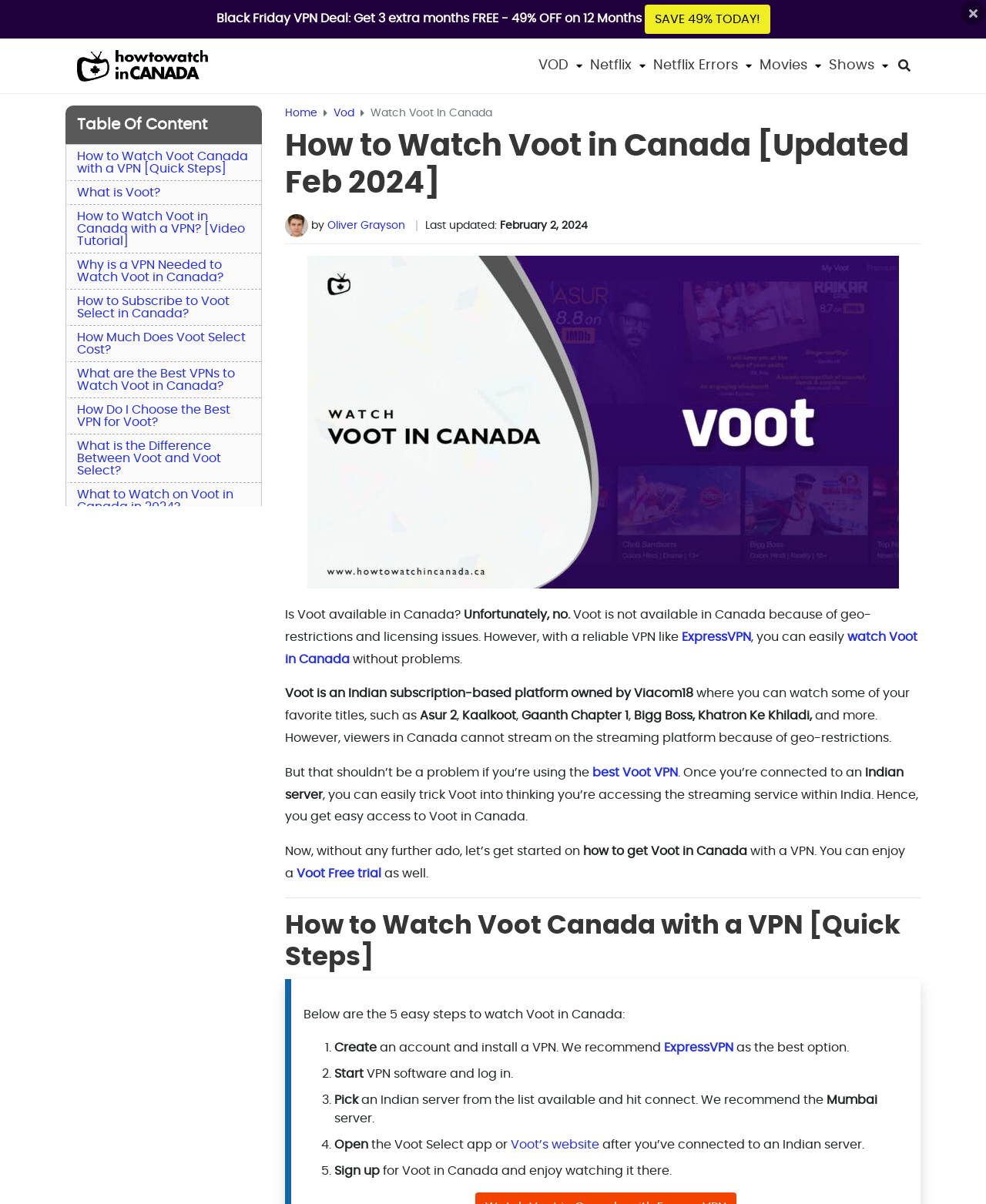Based on the image, please respond to the question with as much detail as possible:
What is the author of the article?

The author of the article can be found by looking at the section below the main heading, where it says 'by Oliver Grayson'.